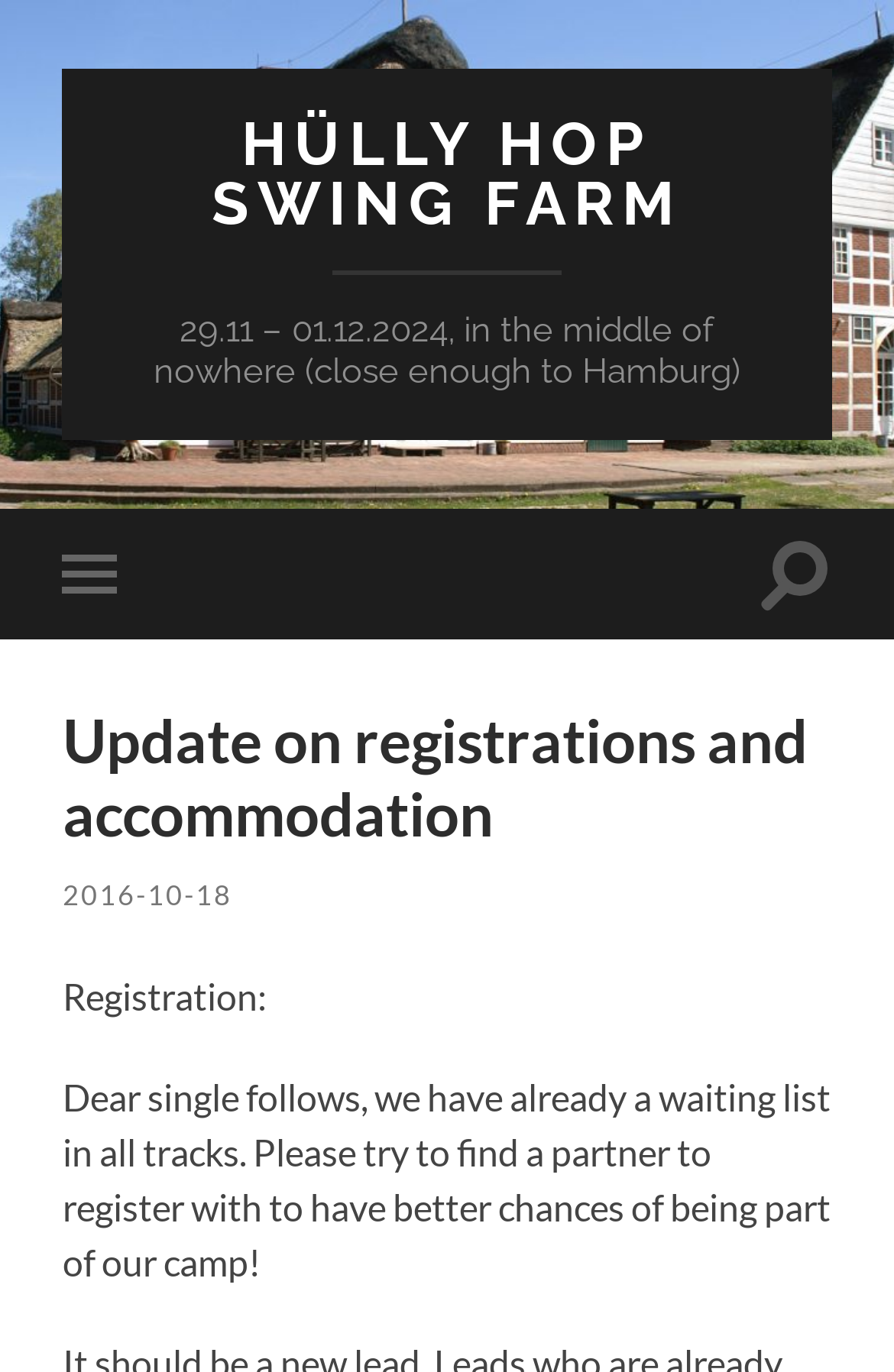Can you give a detailed response to the following question using the information from the image? What is the purpose of the 'Toggle mobile menu' button?

I inferred the purpose of the 'Toggle mobile menu' button by its name and location on the webpage, which suggests that it is used to toggle the mobile menu on and off.